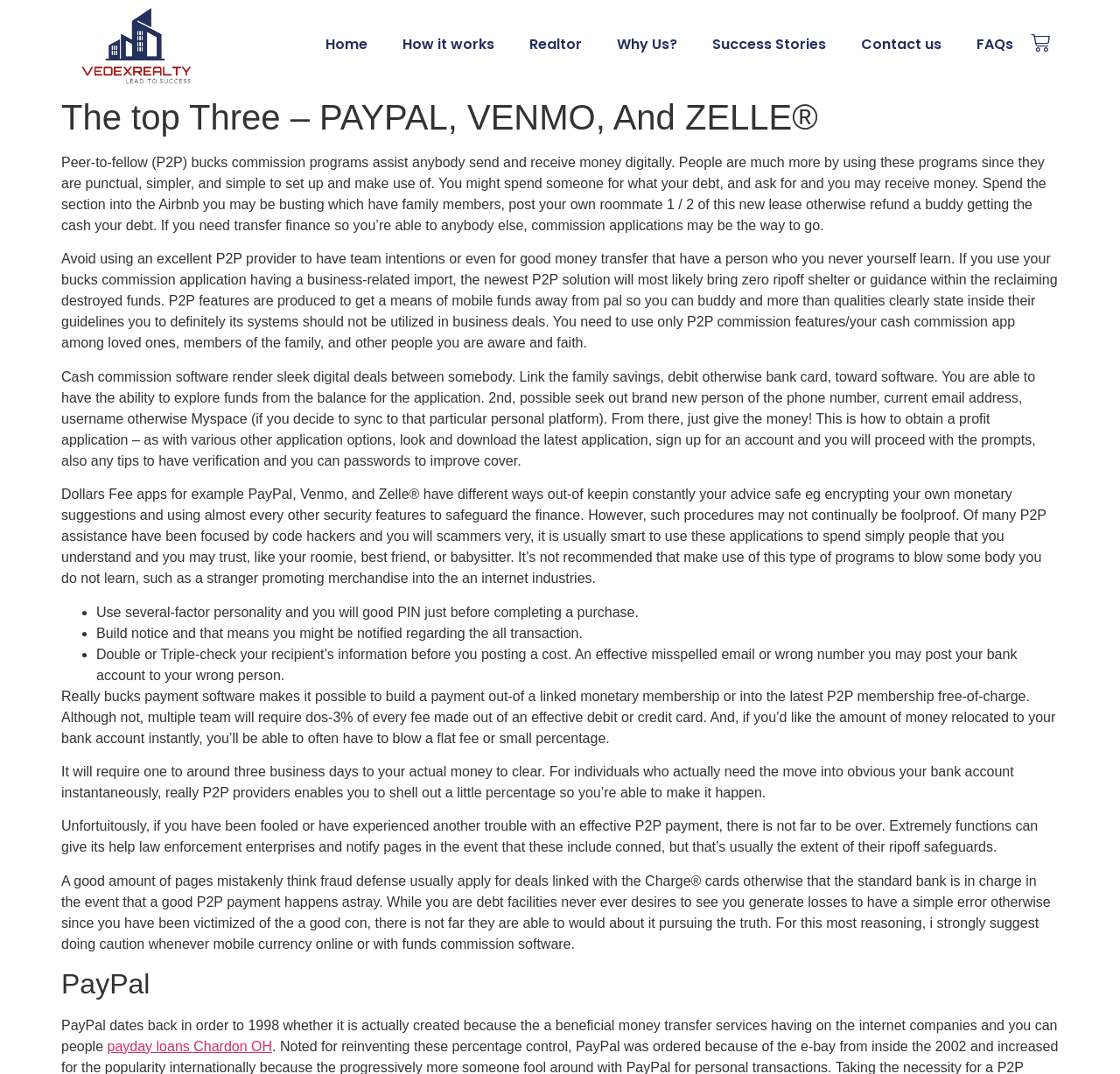Determine the heading of the webpage and extract its text content.

The top Three – PAYPAL, VENMO, And ZELLE®